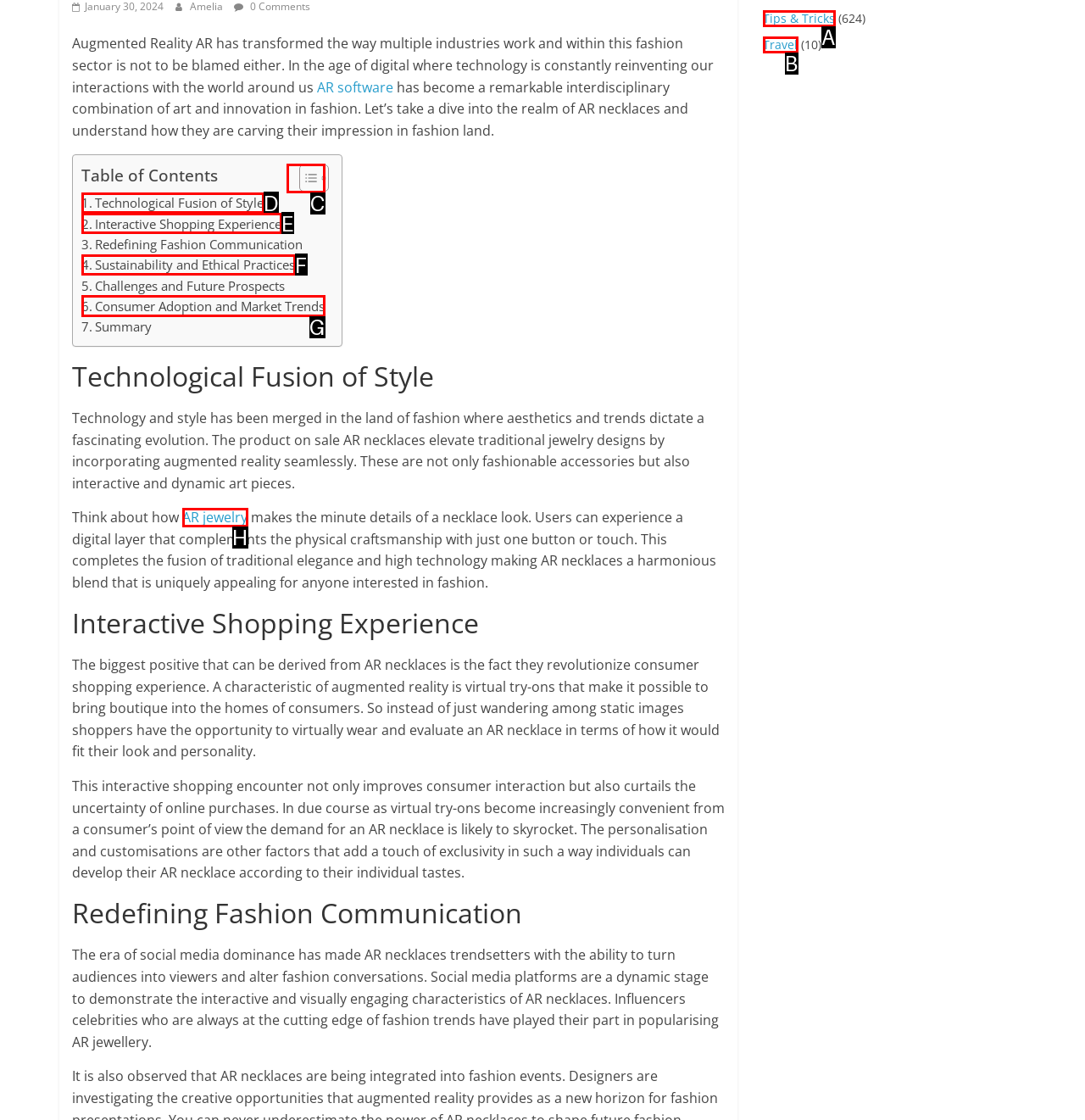Examine the description: Sustainability and Ethical Practices and indicate the best matching option by providing its letter directly from the choices.

F